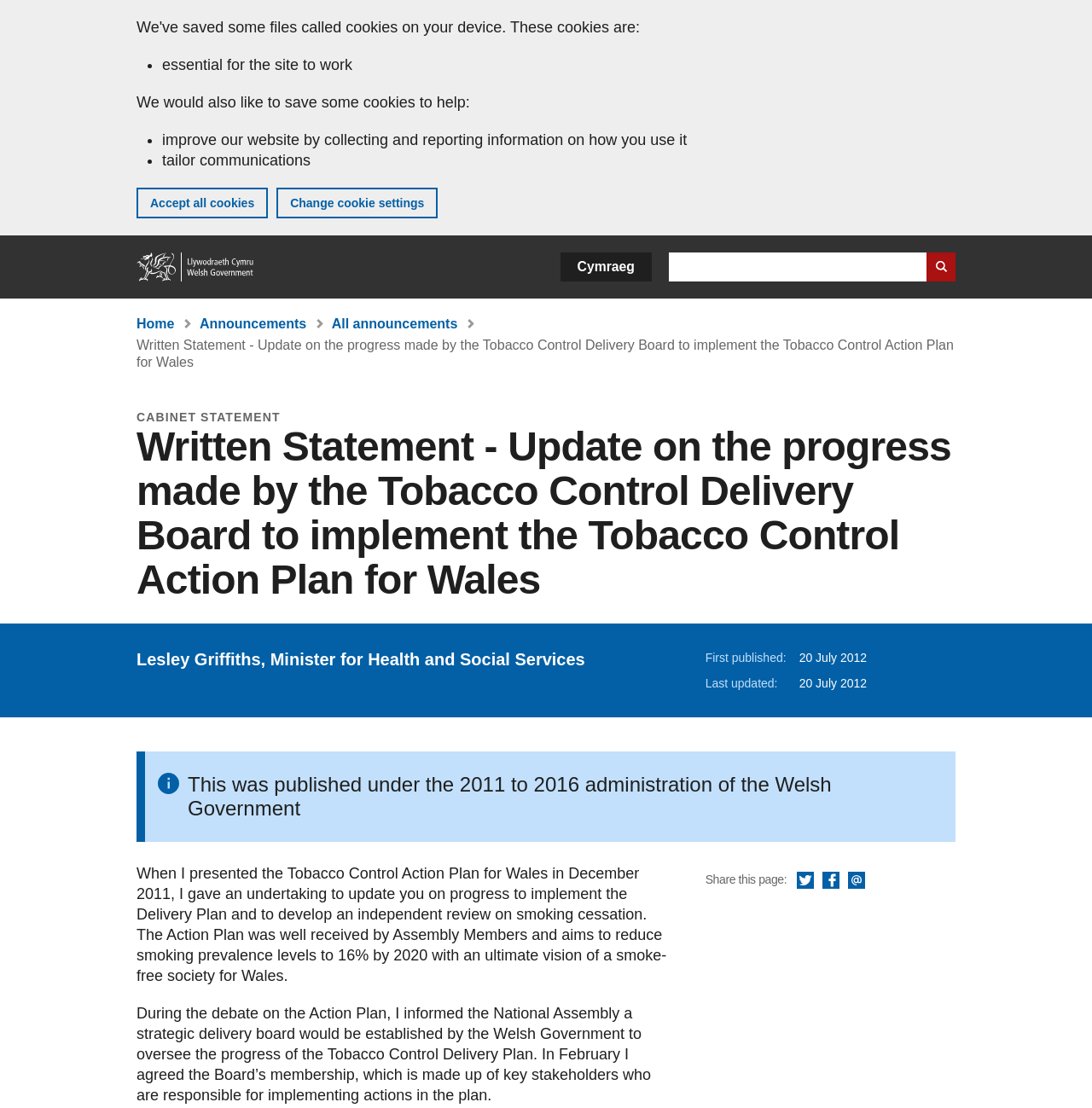Please answer the following question as detailed as possible based on the image: 
How many links are there in the breadcrumb navigation?

I counted the links in the breadcrumb navigation section, which includes links to 'Home', 'Announcements', 'All announcements', and the current page, 'Written Statement - Update on the progress made by the Tobacco Control Delivery Board to implement the Tobacco Control Action Plan for Wales'.